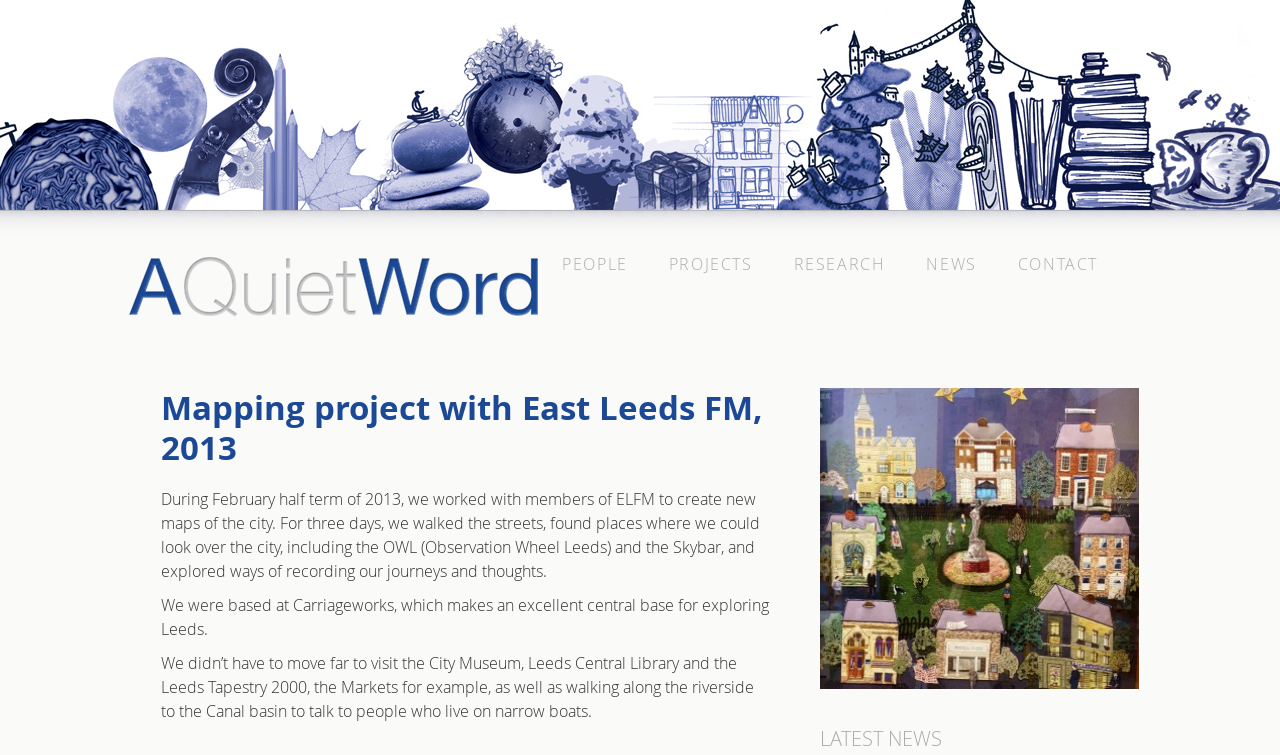Give a detailed account of the webpage, highlighting key information.

The webpage is about A Quiet Word, a performing arts company based in Yorkshire. At the top right corner, there is an "Admin login" button. On the top left, there is a logo of A Quiet Word, which is an image. Below the logo, there are five navigation links: "PEOPLE", "PROJECTS", "RESEARCH", "NEWS", and "CONTACT", arranged horizontally from left to right.

The main content of the page is about a project called "Mapping project with East Leeds FM, 2013". The title of the project is a heading, and below it, there are three paragraphs of text describing the project. The text explains that during February half term of 2013, the company worked with members of ELFM to create new maps of the city, and they explored ways of recording their journeys and thoughts.

On the right side of the text, there is an image of a panel from Leeds Tapestry 2000. Below the image, there is a heading "LATEST NEWS", which seems to be a section title, but there is no content following it.